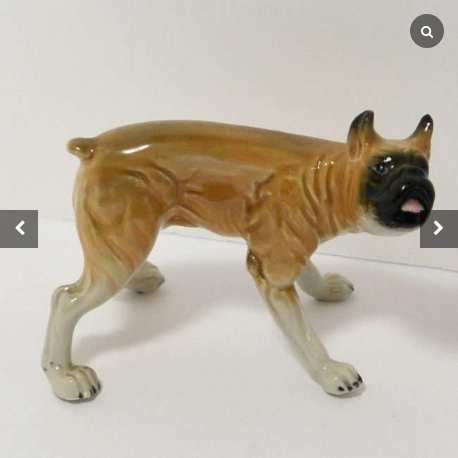What is the color of the dog's mask?
Examine the image closely and answer the question with as much detail as possible.

The caption describes the figurine as having a warm tan color and a black mask, indicating that the mask is black in color.